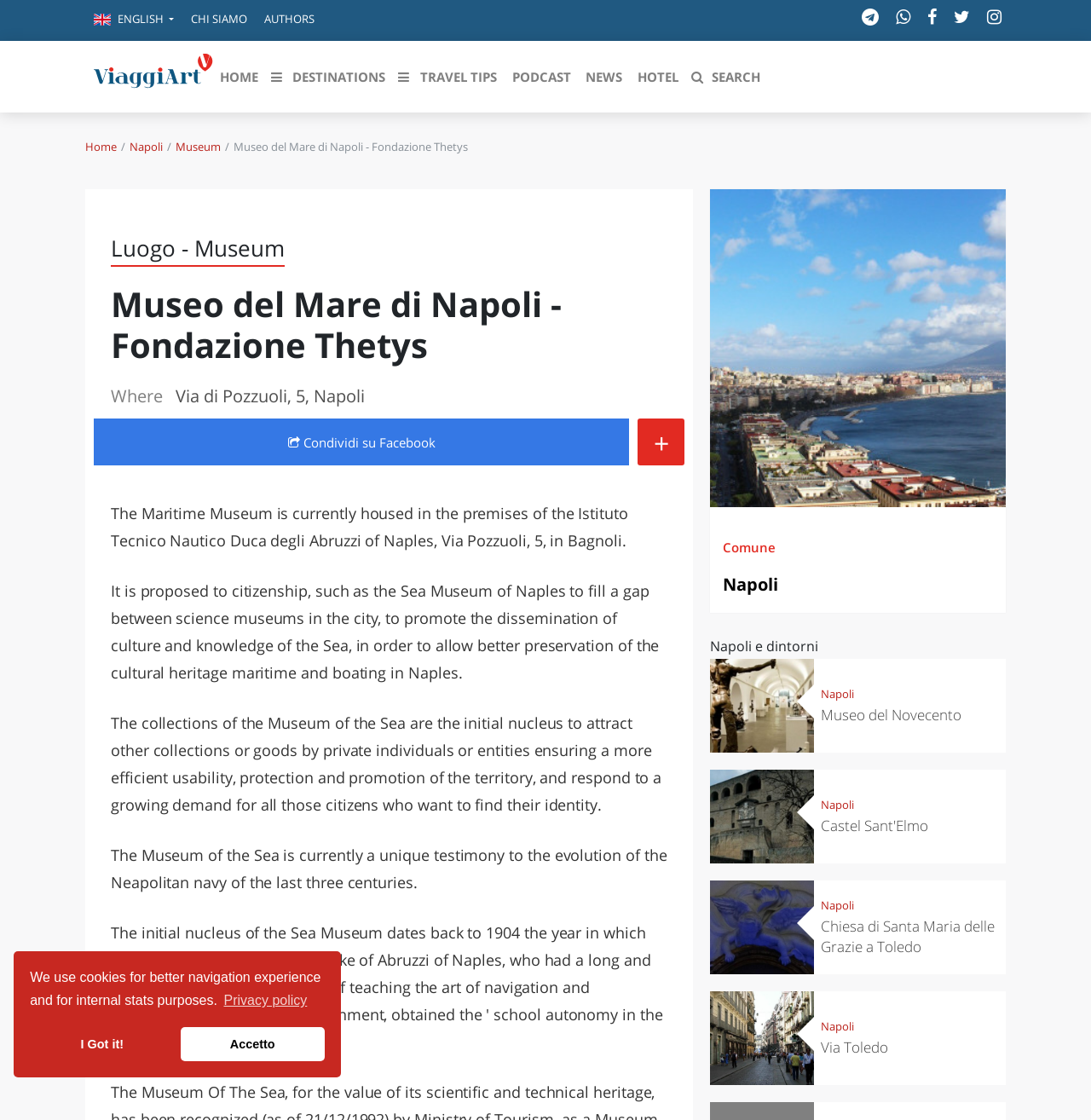What is the headline of the webpage?

Museo del Mare di Napoli - Fondazione Thetys